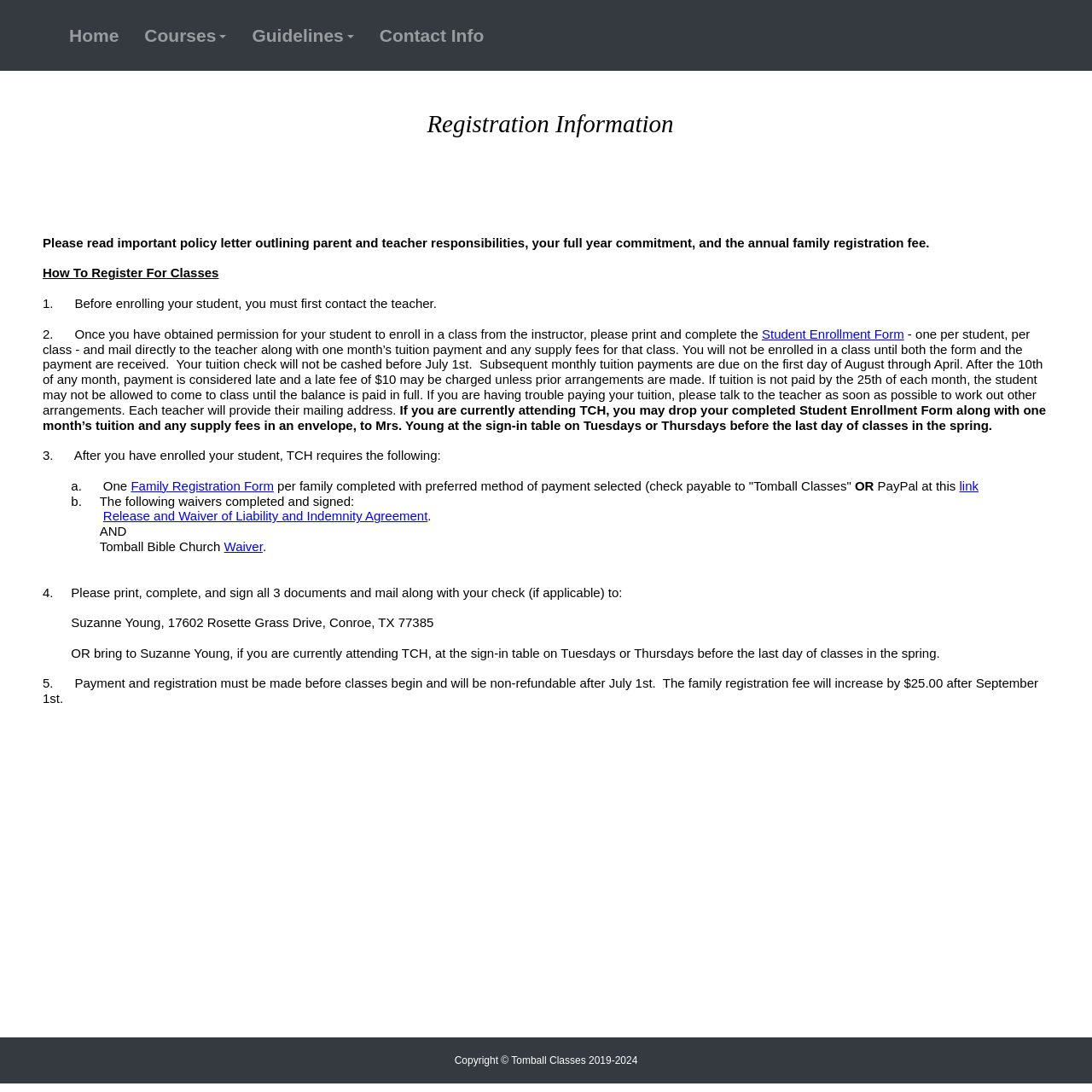Provide the bounding box coordinates for the specified HTML element described in this description: "Guidelines". The coordinates should be four float numbers ranging from 0 to 1, in the format [left, top, right, bottom].

[0.219, 0.016, 0.336, 0.048]